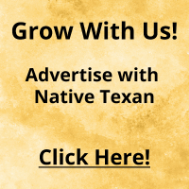What is the call to action in the advertisement?
Offer a detailed and full explanation in response to the question.

The call to action in the advertisement is 'Click Here!' which is placed at the bottom of the advertisement, encouraging immediate interaction from the viewers.